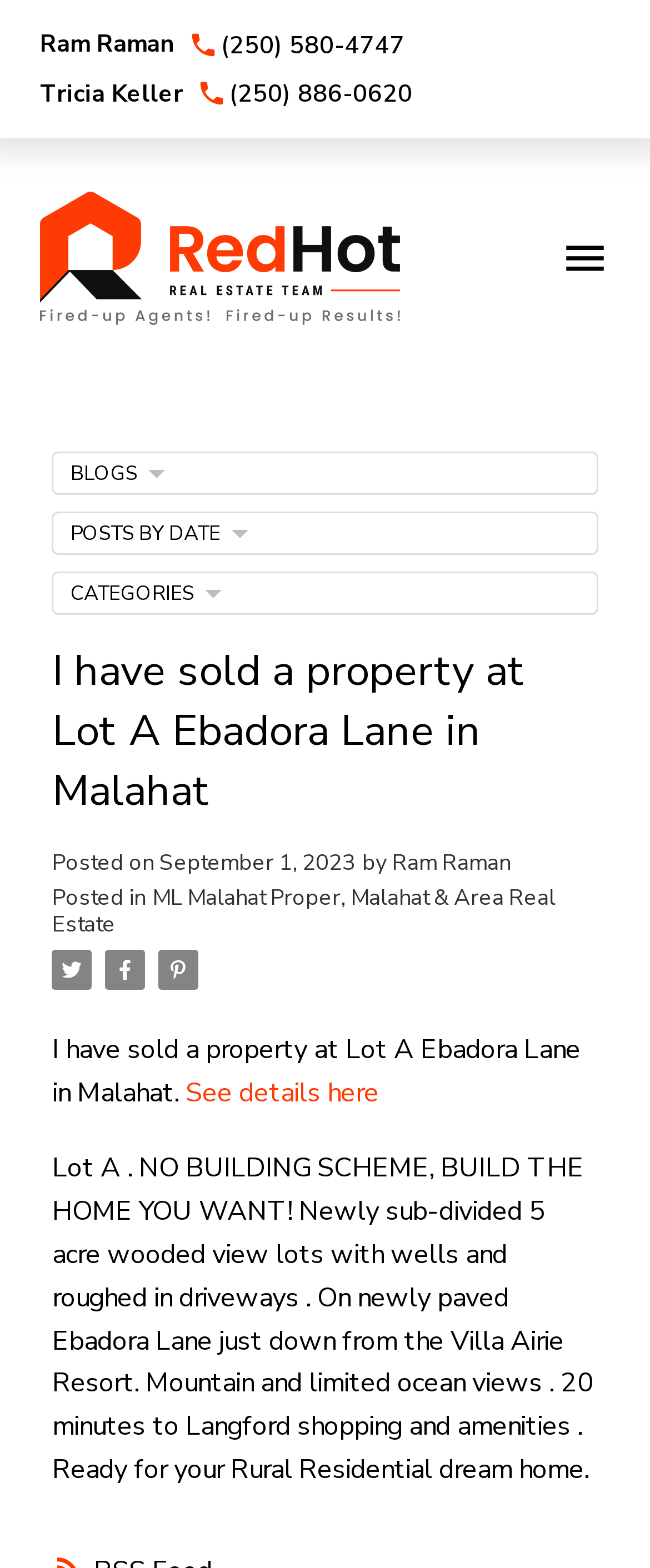Find the primary header on the webpage and provide its text.

I have sold a property at Lot A Ebadora Lane in Malahat